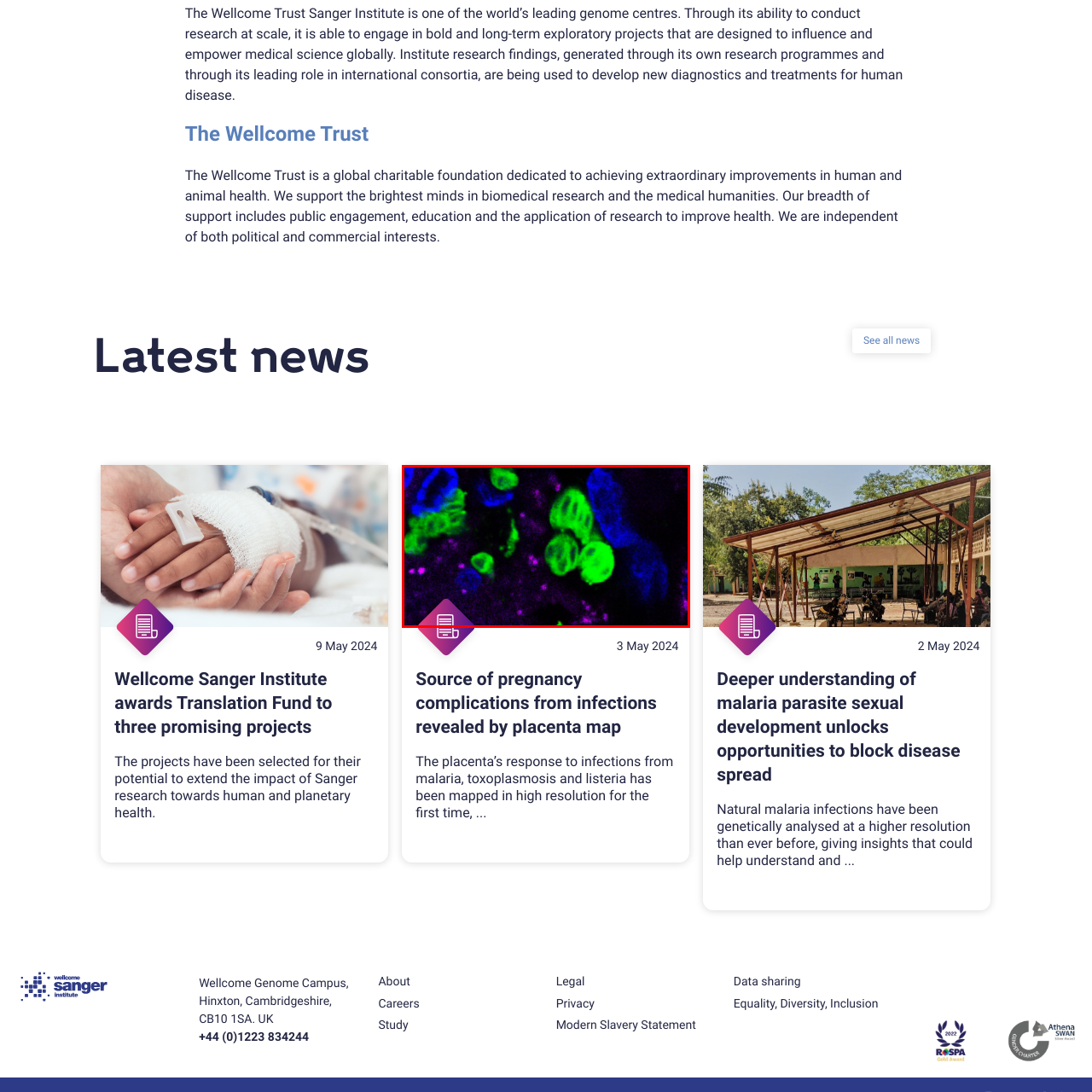What is the likely representation of the purple and blue hues? Observe the image within the red bounding box and give a one-word or short-phrase answer.

Cytoplasmic components and cell membranes